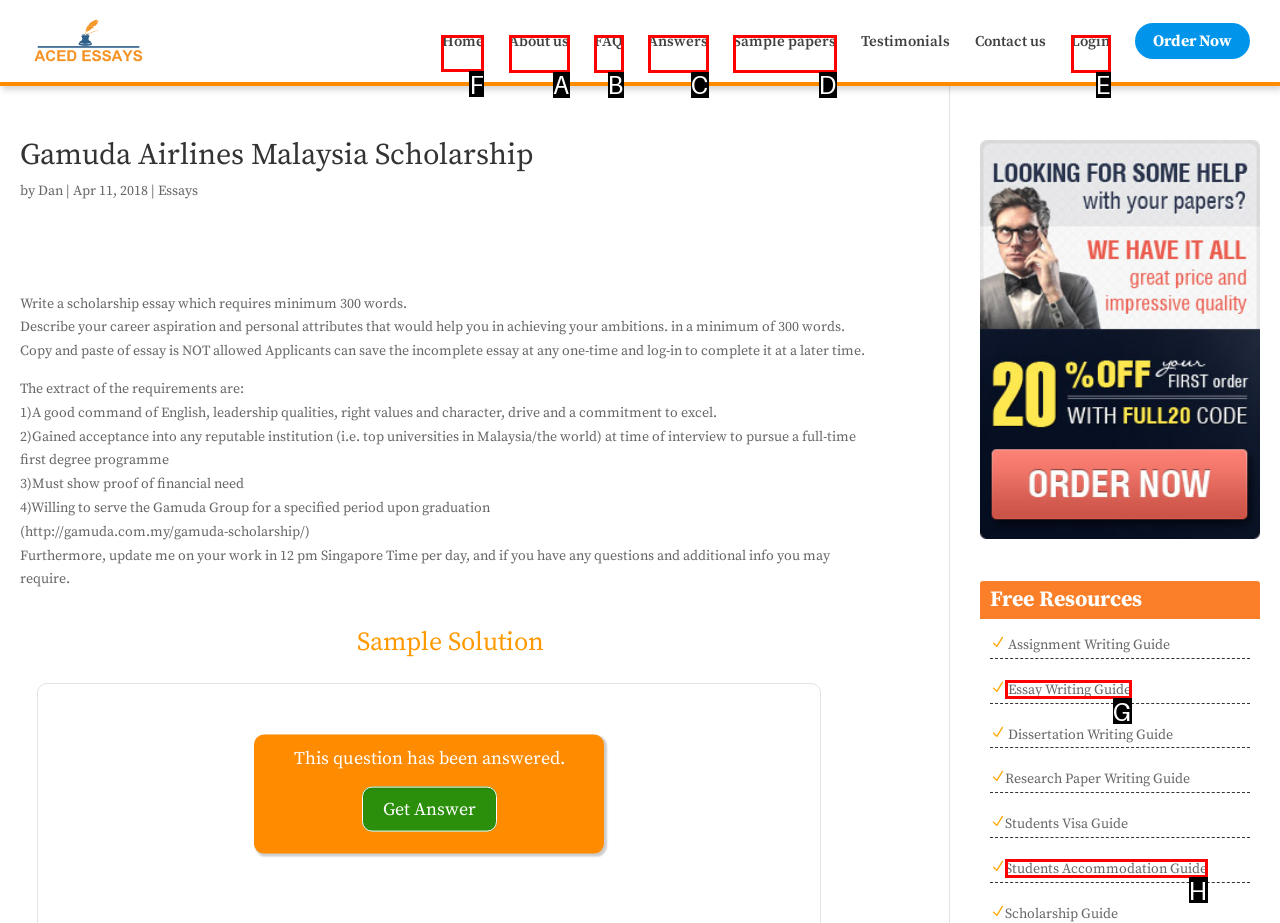Select the appropriate bounding box to fulfill the task: Go to the 'Home' page Respond with the corresponding letter from the choices provided.

F